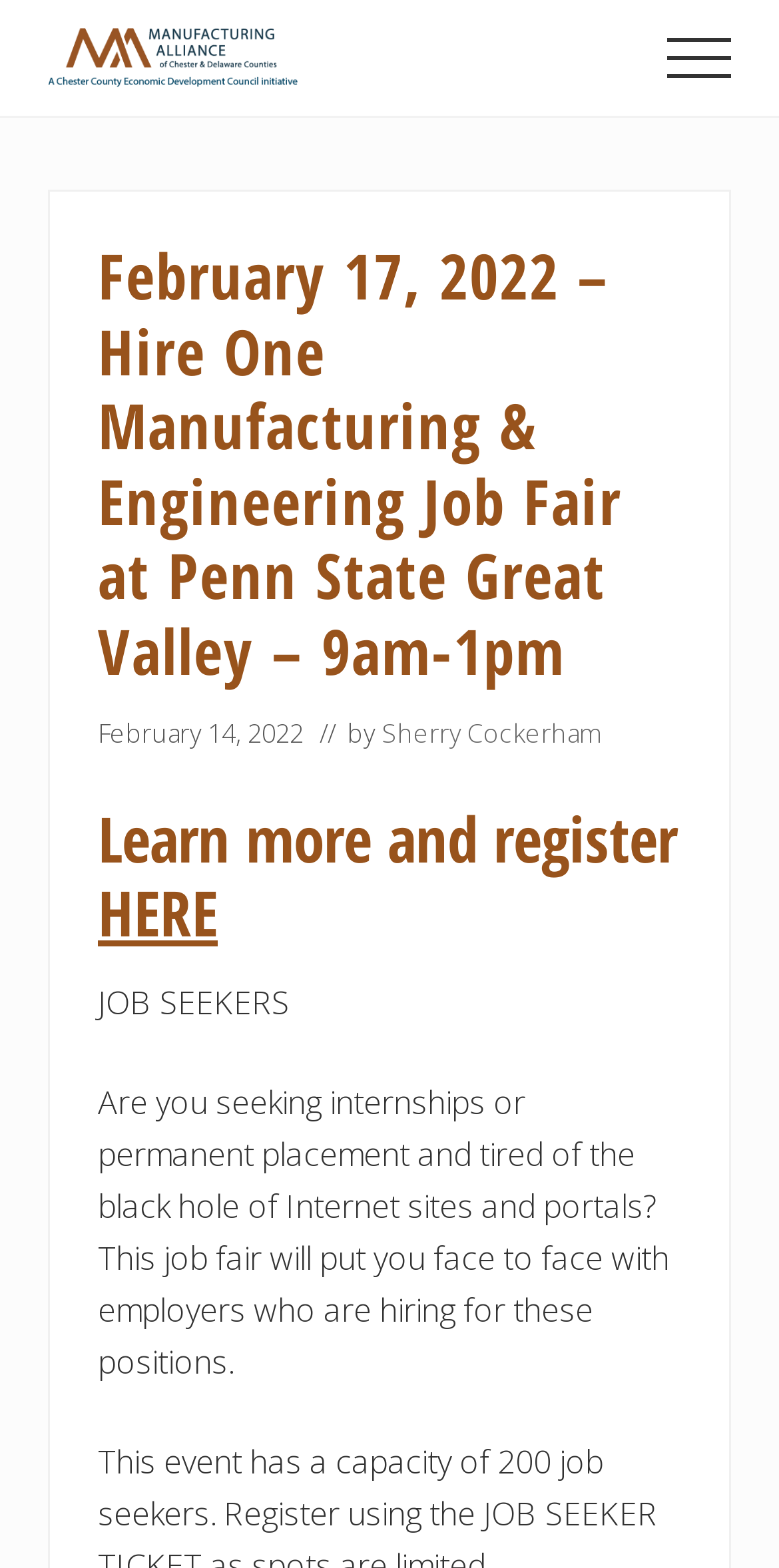Find the primary header on the webpage and provide its text.

February 17, 2022 – Hire One Manufacturing & Engineering Job Fair at Penn State Great Valley – 9am-1pm